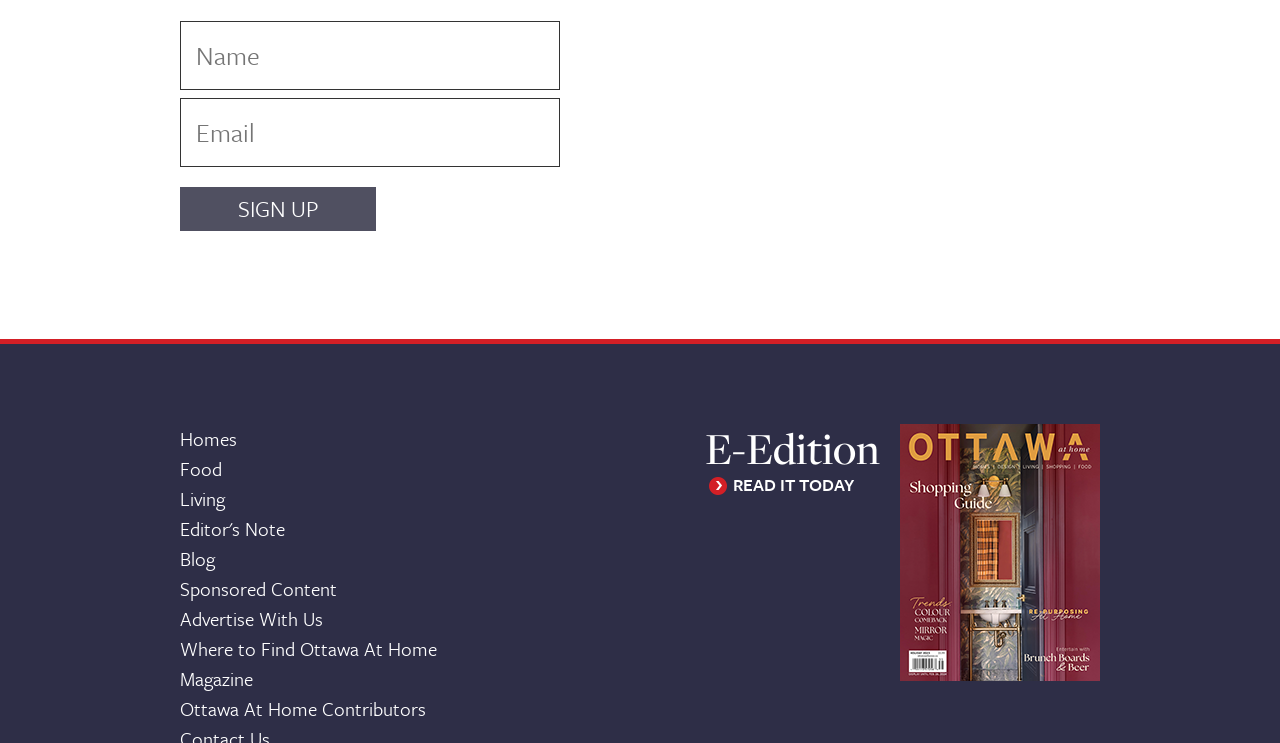Determine the bounding box coordinates of the section to be clicked to follow the instruction: "Enter your email". The coordinates should be given as four float numbers between 0 and 1, formatted as [left, top, right, bottom].

[0.141, 0.132, 0.438, 0.225]